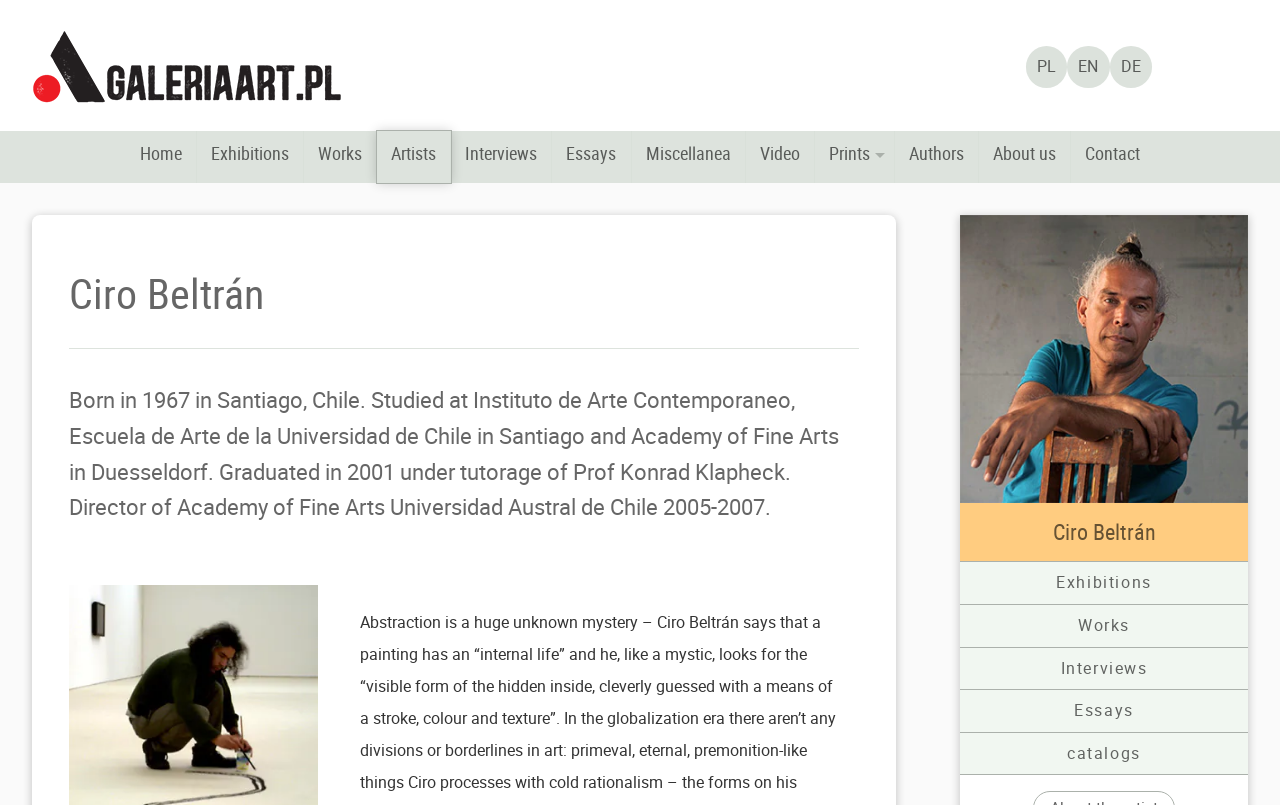What languages are available on the website?
Please provide a single word or phrase as your answer based on the screenshot.

SM, PL, EN, DE